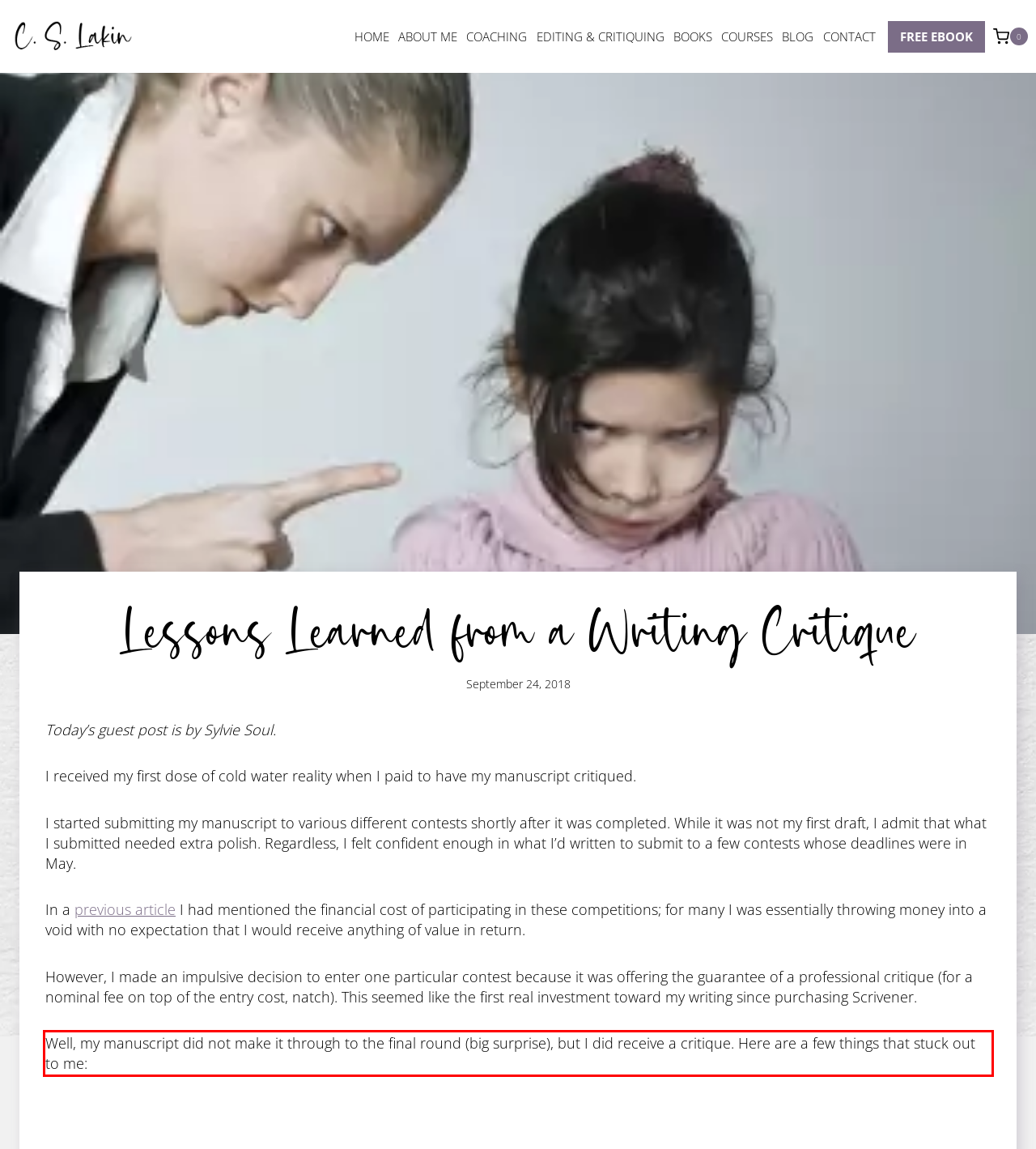Please examine the screenshot of the webpage and read the text present within the red rectangle bounding box.

Well, my manuscript did not make it through to the final round (big surprise), but I did receive a critique. Here are a few things that stuck out to me: